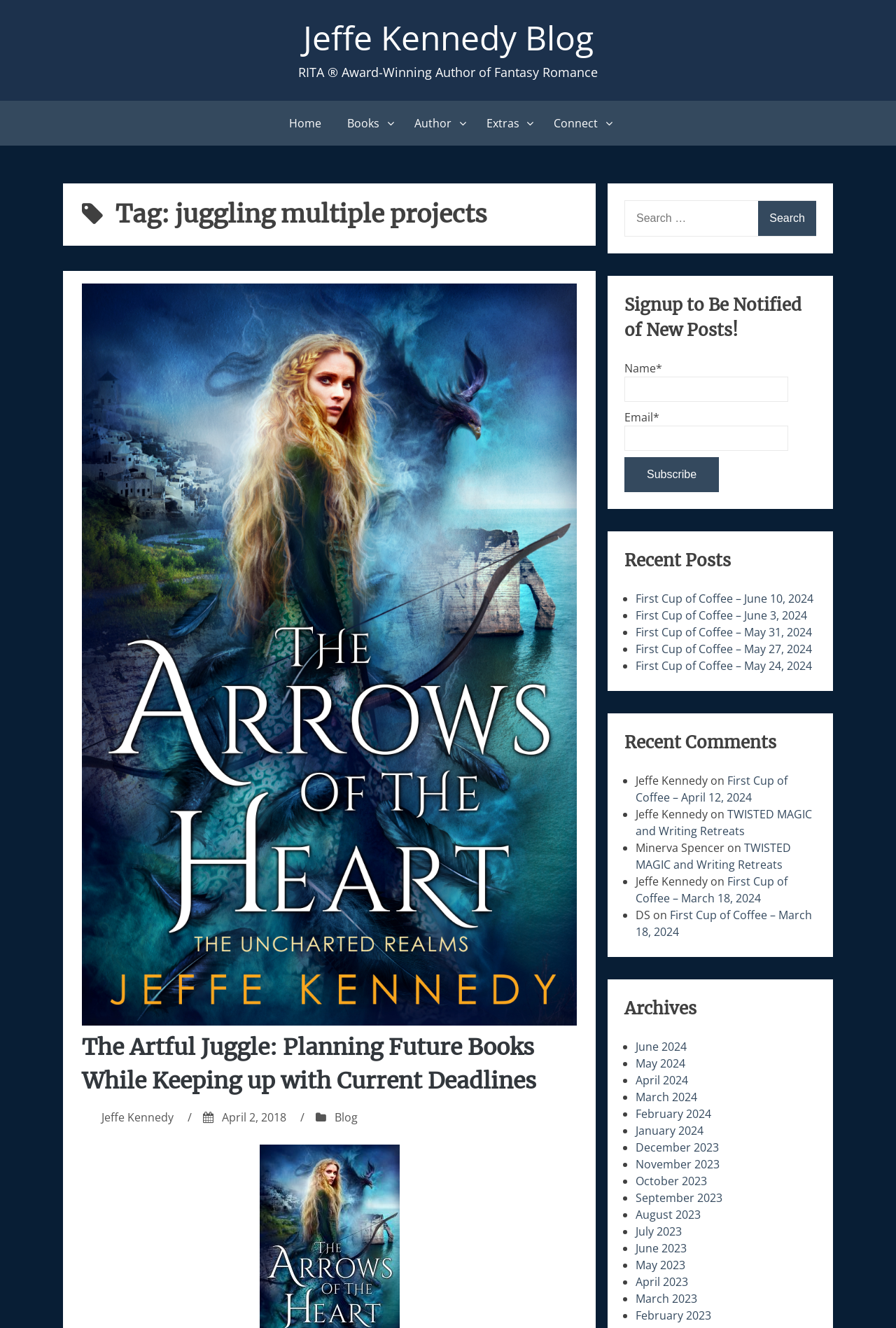Please mark the bounding box coordinates of the area that should be clicked to carry out the instruction: "Click on the 'Home' link".

[0.31, 0.076, 0.371, 0.11]